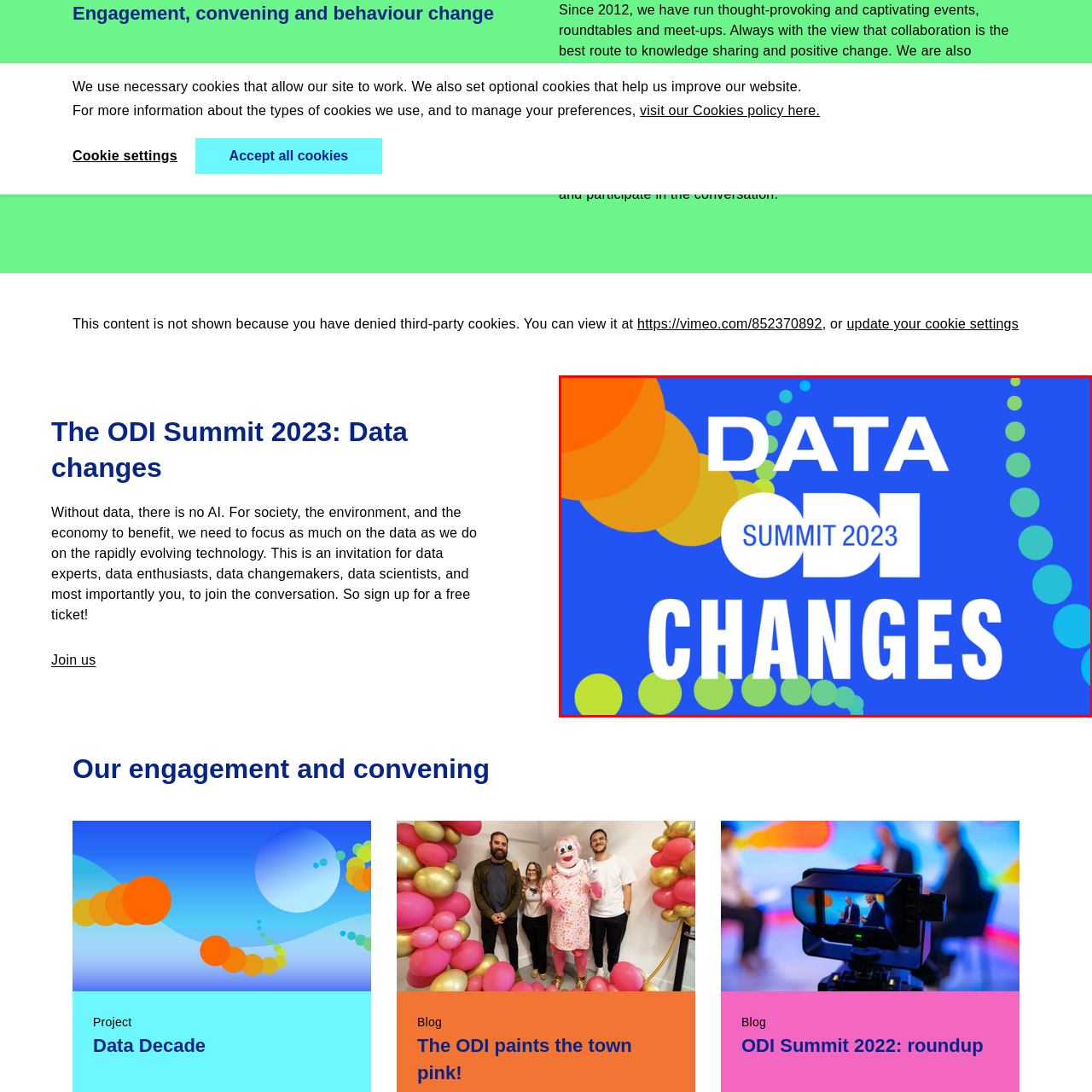Write a detailed description of the image enclosed in the red-bordered box.

The image features a vibrant and colorful graphic representing the theme of the ODI Summit 2023. The background is a bright blue, adorned with dynamic circles in varying shades of green and orange, creating an energetic visual backdrop. Bold white text prominently displays "DATA CHANGES," with "ODI SUMMIT 2023" seamlessly integrated within the design. This imagery reflects the summit's focus on the transformative power of data and invites participants to engage in discussions surrounding the evolving landscape of data and its impact on society, the environment, and economies worldwide.